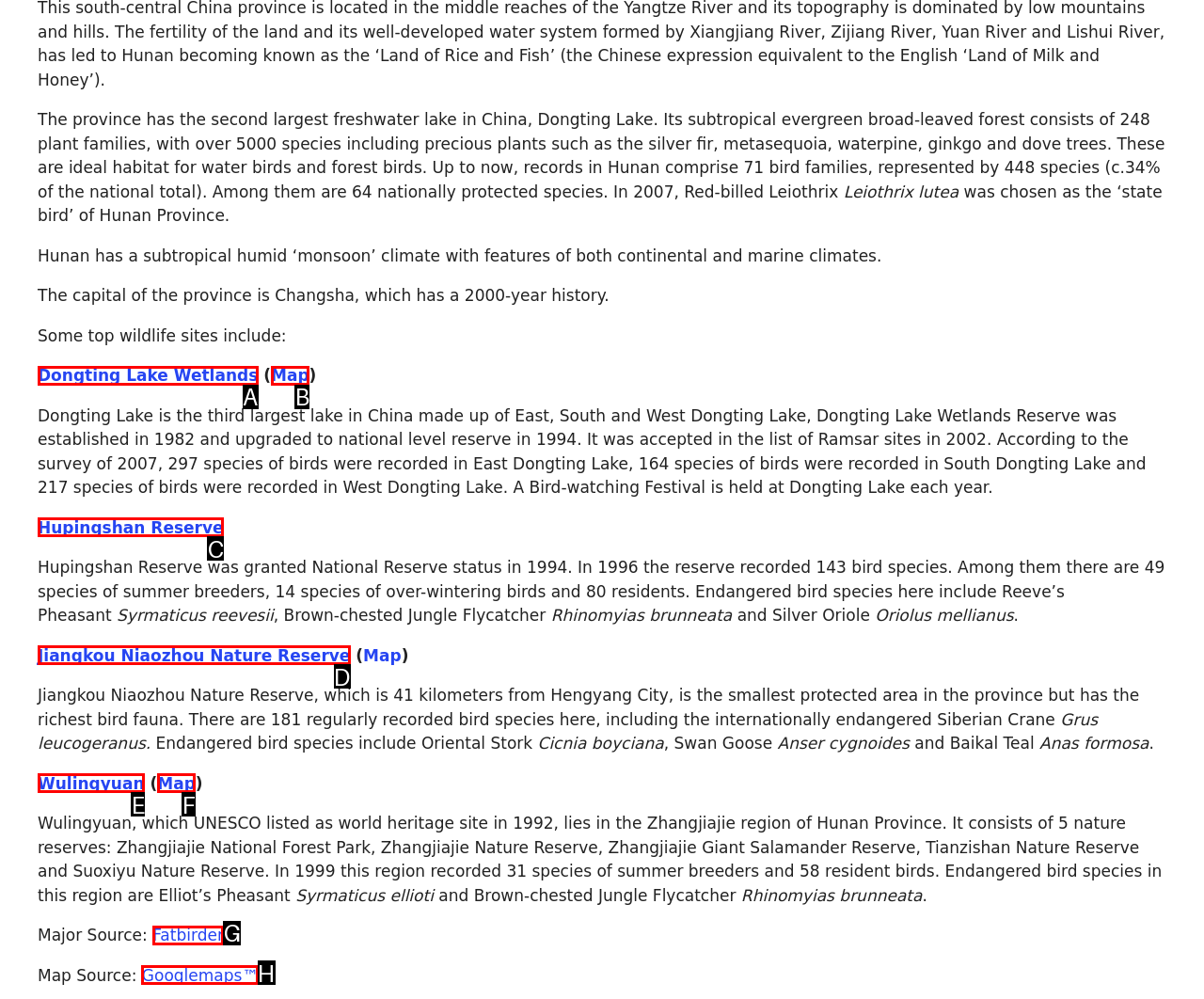Which HTML element fits the description: Jiangkou Niaozhou Nature Reserve? Respond with the letter of the appropriate option directly.

D